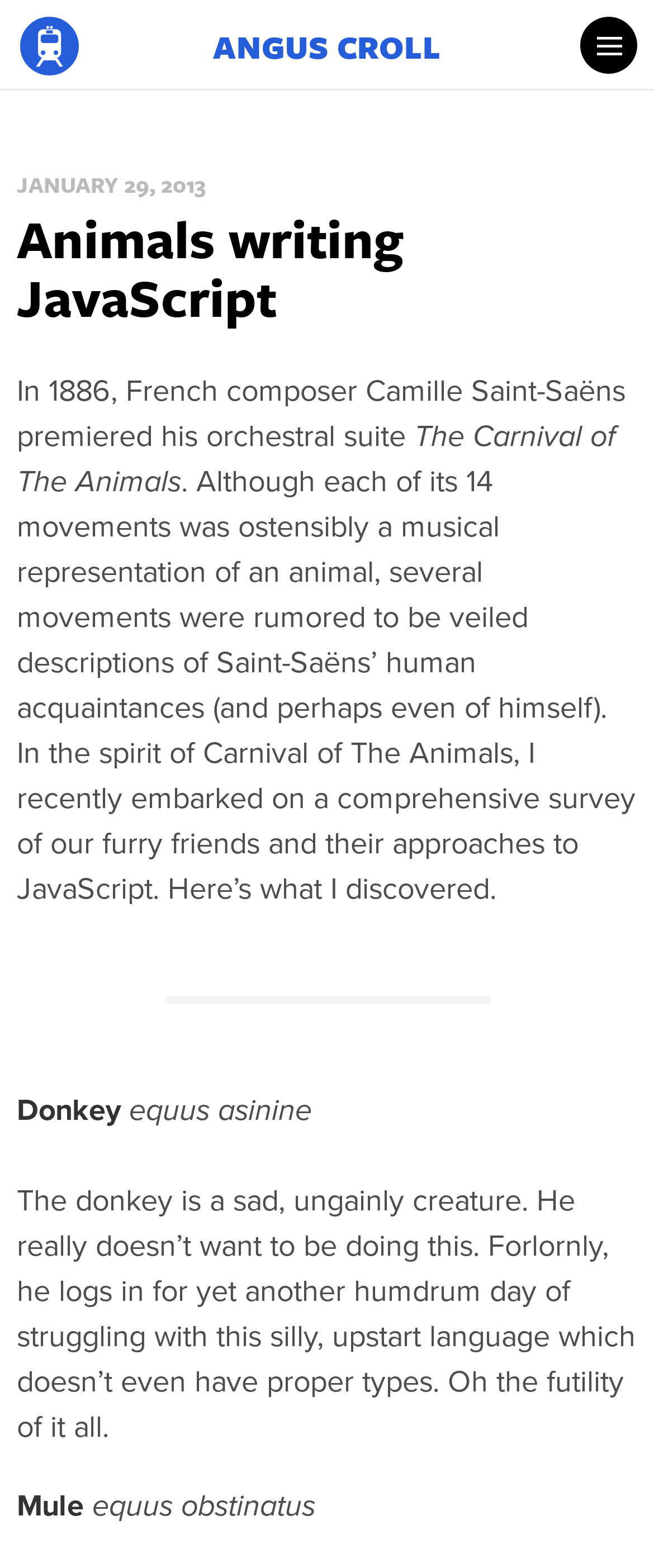Extract the bounding box coordinates for the described element: "Angus Croll". The coordinates should be represented as four float numbers between 0 and 1: [left, top, right, bottom].

[0.326, 0.015, 0.674, 0.044]